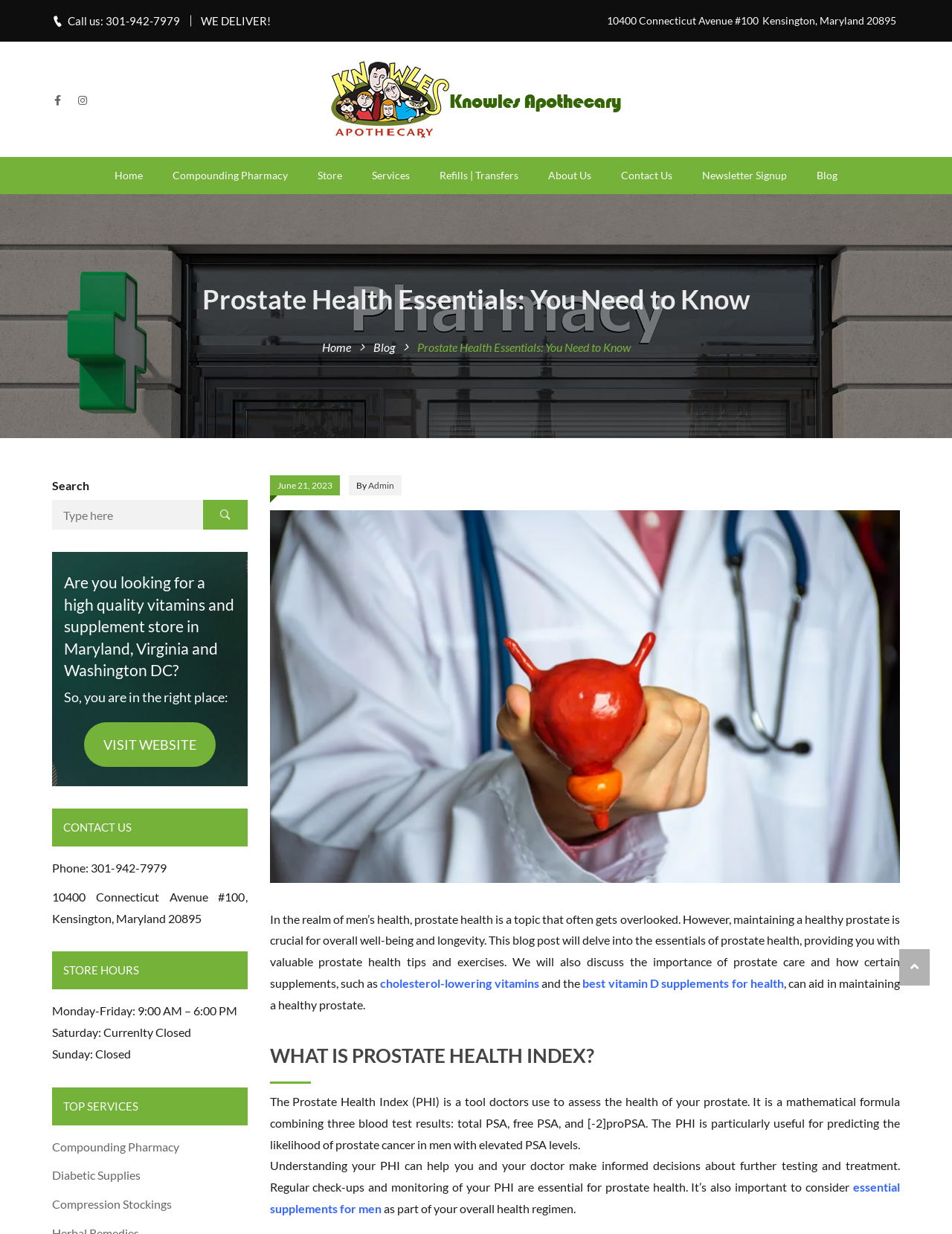Respond with a single word or phrase to the following question:
What is the phone number of Knowles Wellness?

301-942-7979